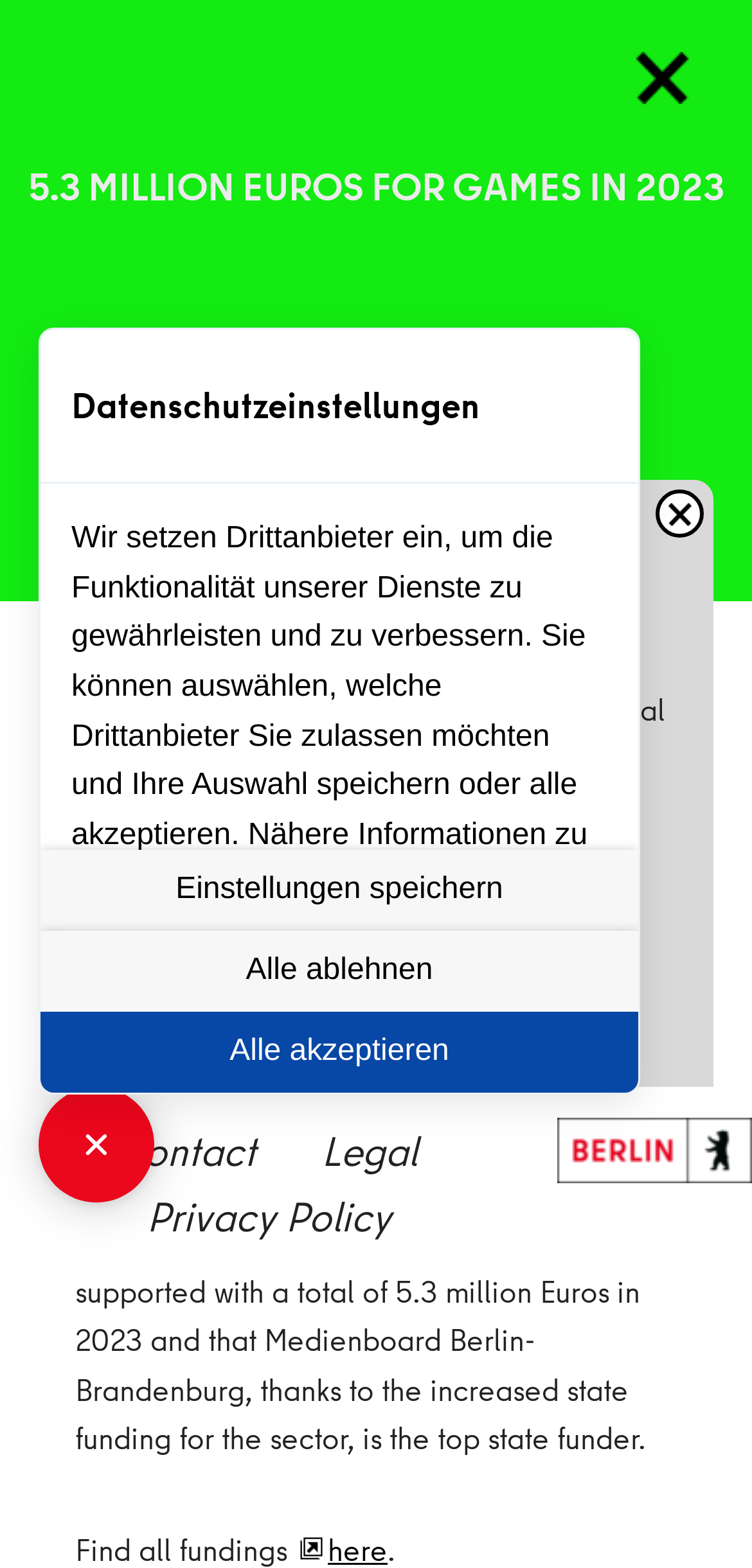Identify the bounding box coordinates of the area that should be clicked in order to complete the given instruction: "Contact Birgit Reuter". The bounding box coordinates should be four float numbers between 0 and 1, i.e., [left, top, right, bottom].

[0.218, 0.627, 0.804, 0.654]